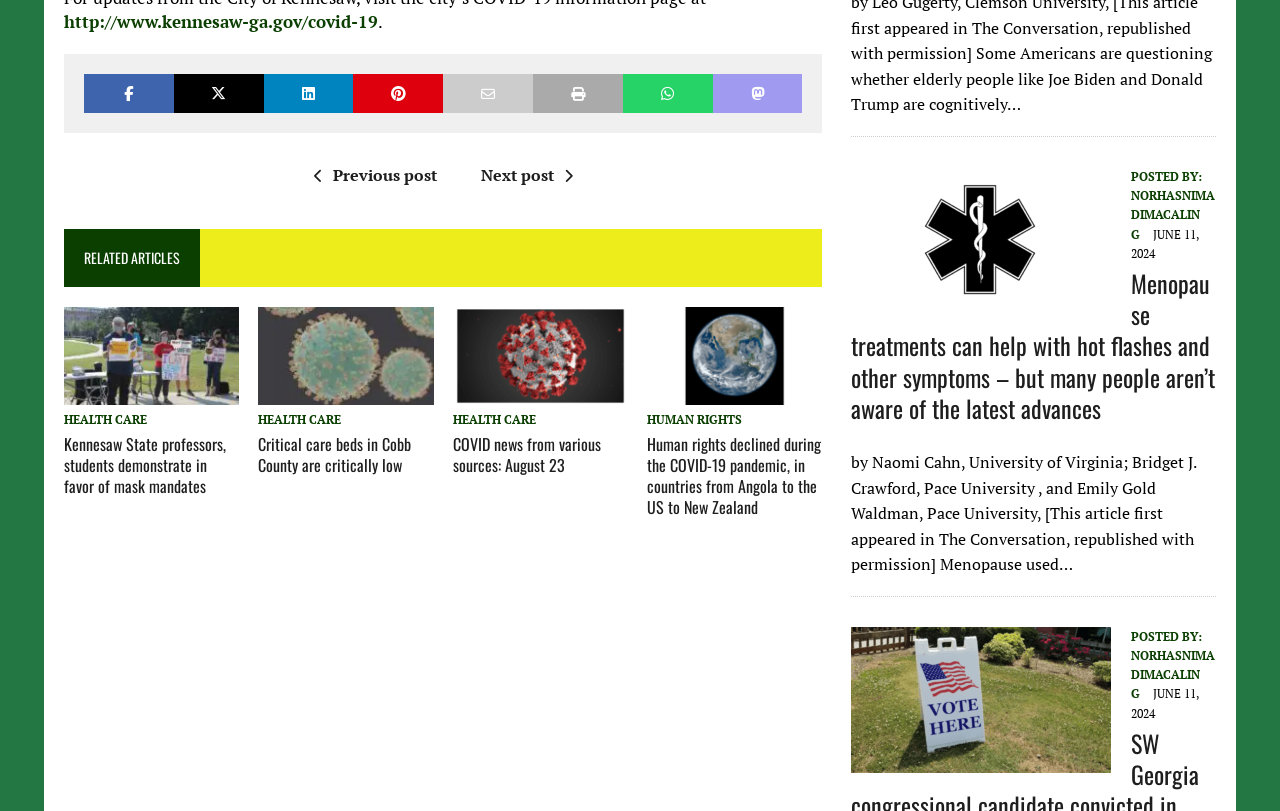Please determine the bounding box coordinates for the UI element described here. Use the format (top-left x, top-left y, bottom-right x, bottom-right y) with values bounded between 0 and 1: Health Care

[0.354, 0.508, 0.418, 0.527]